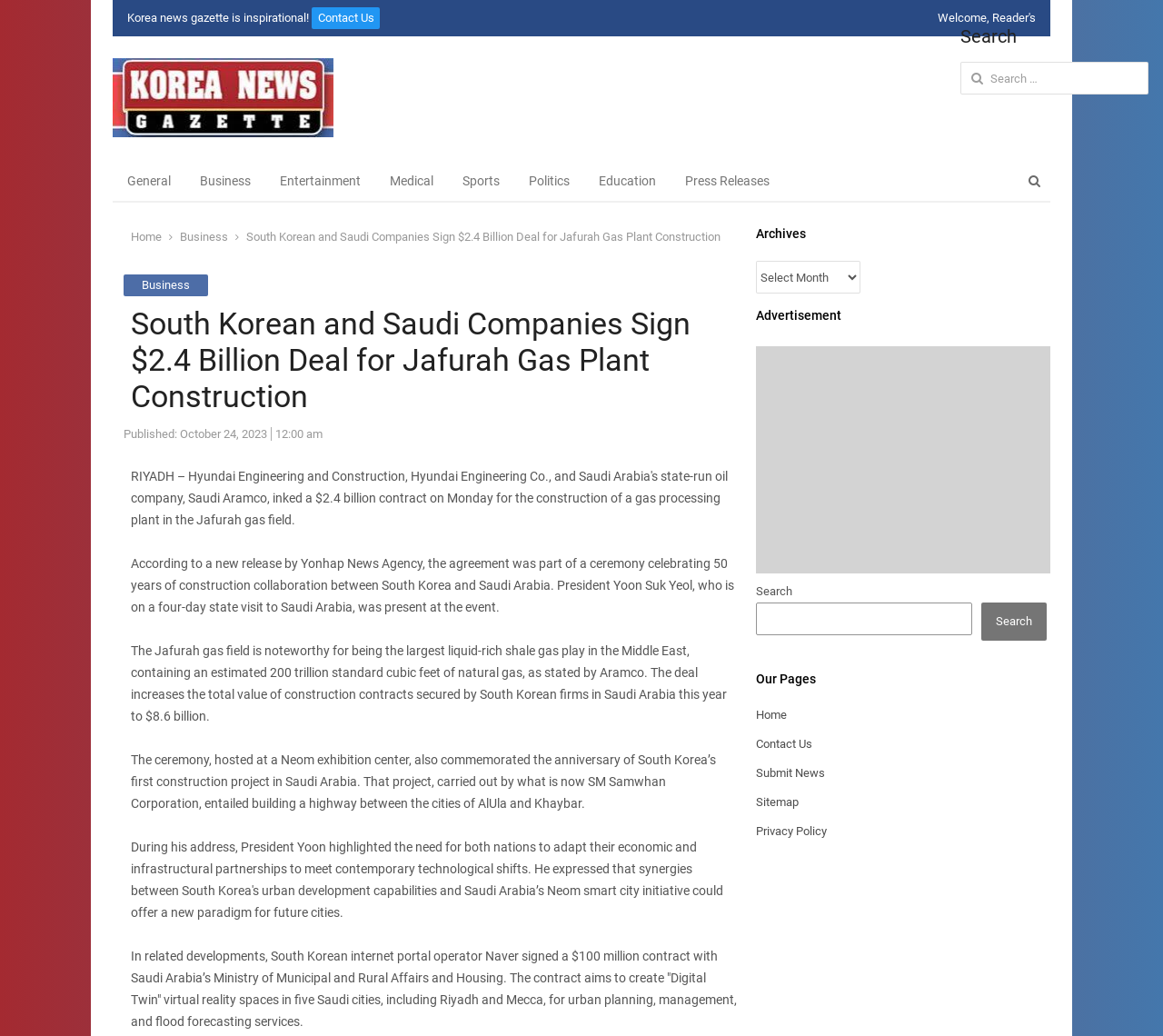Pinpoint the bounding box coordinates of the clickable area necessary to execute the following instruction: "Search in the page". The coordinates should be given as four float numbers between 0 and 1, namely [left, top, right, bottom].

[0.826, 0.06, 0.988, 0.096]